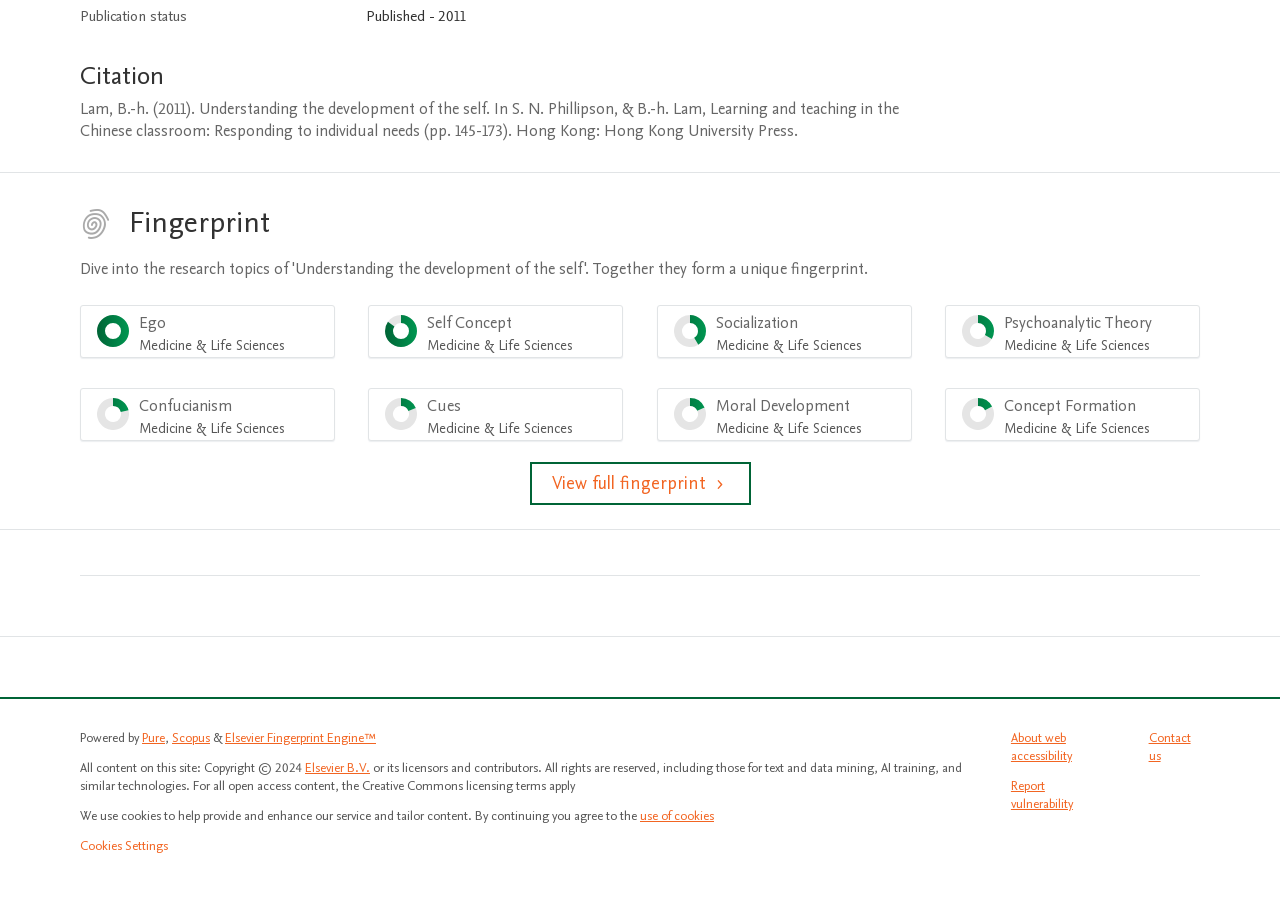Please specify the bounding box coordinates of the clickable region to carry out the following instruction: "Select Ego Medicine & Life Sciences". The coordinates should be four float numbers between 0 and 1, in the format [left, top, right, bottom].

[0.062, 0.341, 0.262, 0.4]